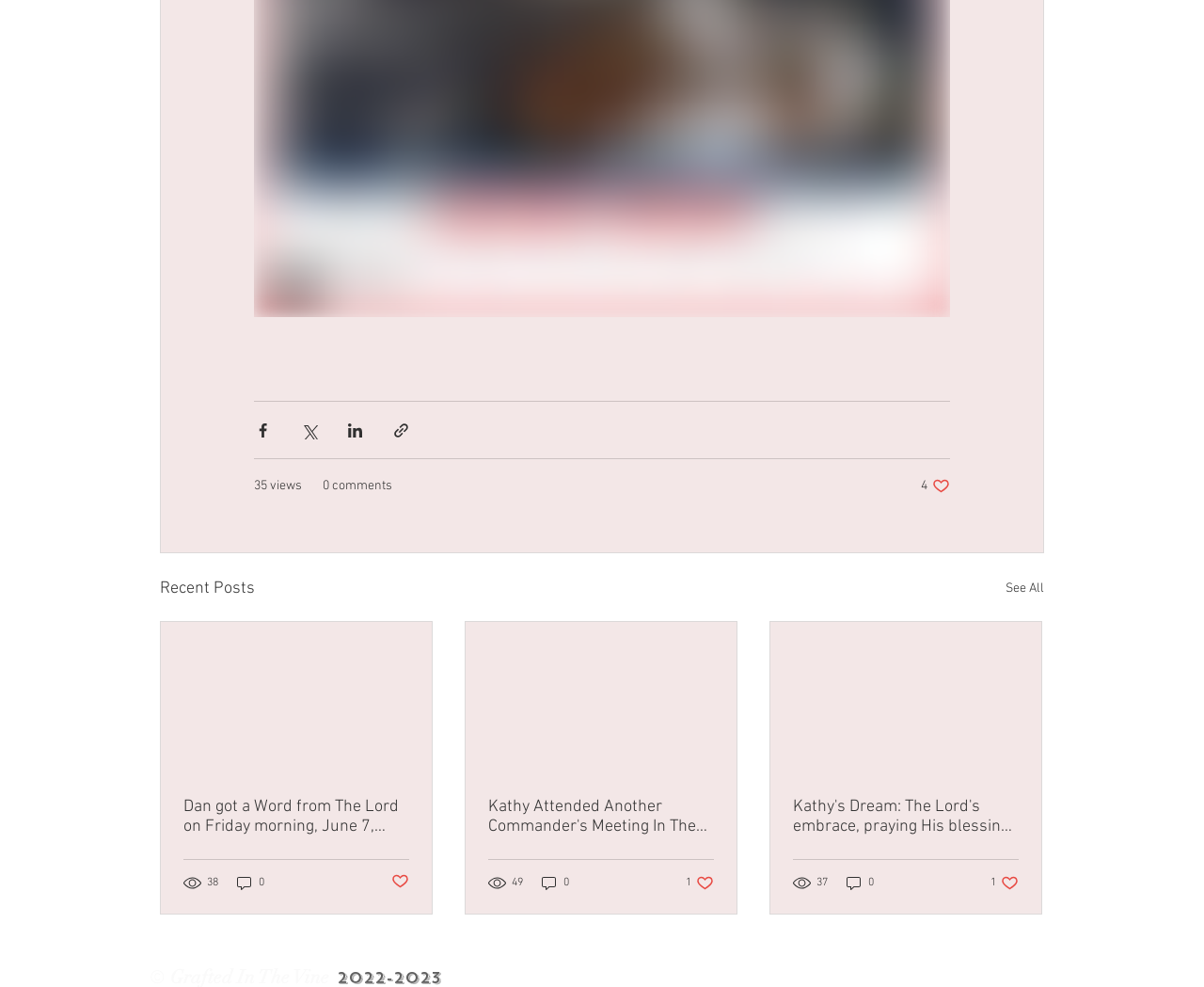Examine the image carefully and respond to the question with a detailed answer: 
How many views does the first post have?

The first post has 35 views, as indicated by the text '35 views' below the post.